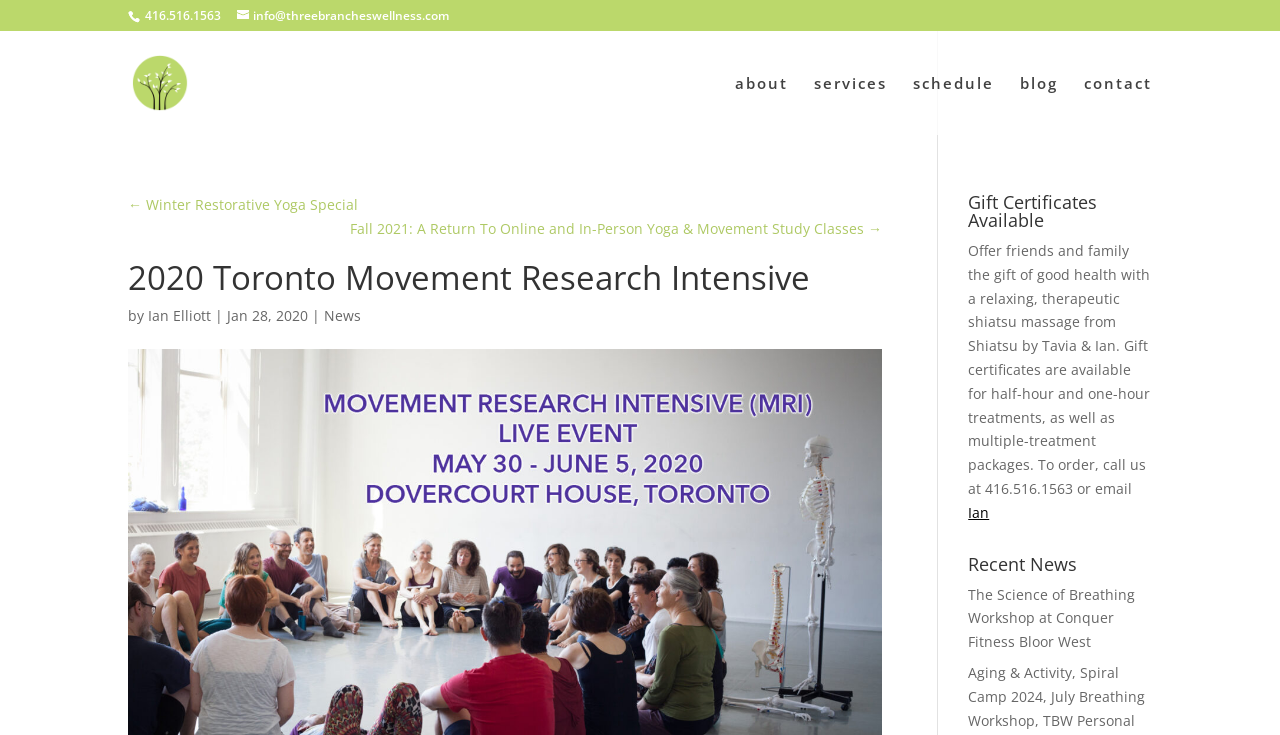Please provide a brief answer to the question using only one word or phrase: 
What is the name of the wellness center?

Three Branches Wellness